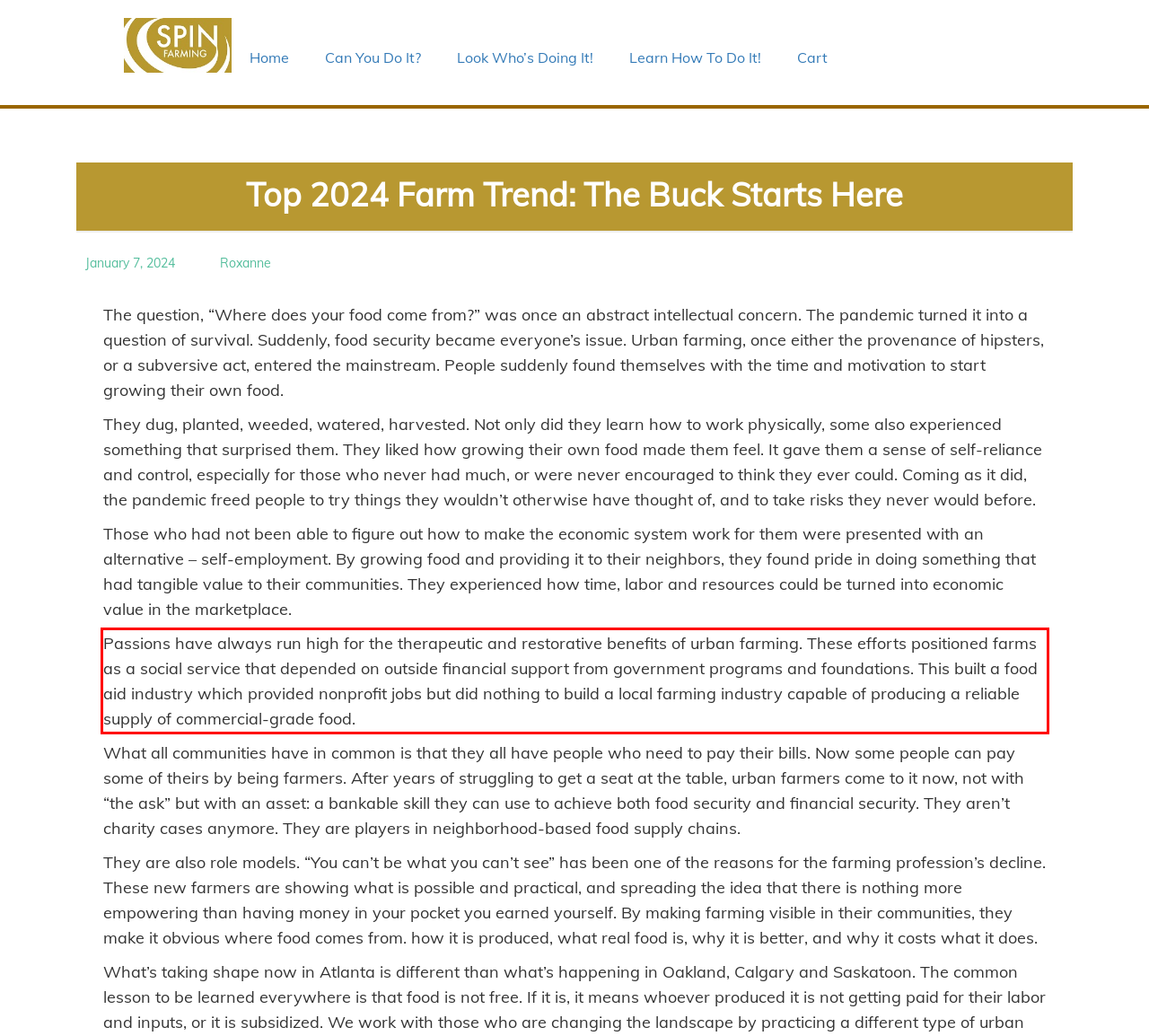Look at the webpage screenshot and recognize the text inside the red bounding box.

Passions have always run high for the therapeutic and restorative benefits of urban farming. These efforts positioned farms as a social service that depended on outside financial support from government programs and foundations. This built a food aid industry which provided nonprofit jobs but did nothing to build a local farming industry capable of producing a reliable supply of commercial-grade food.